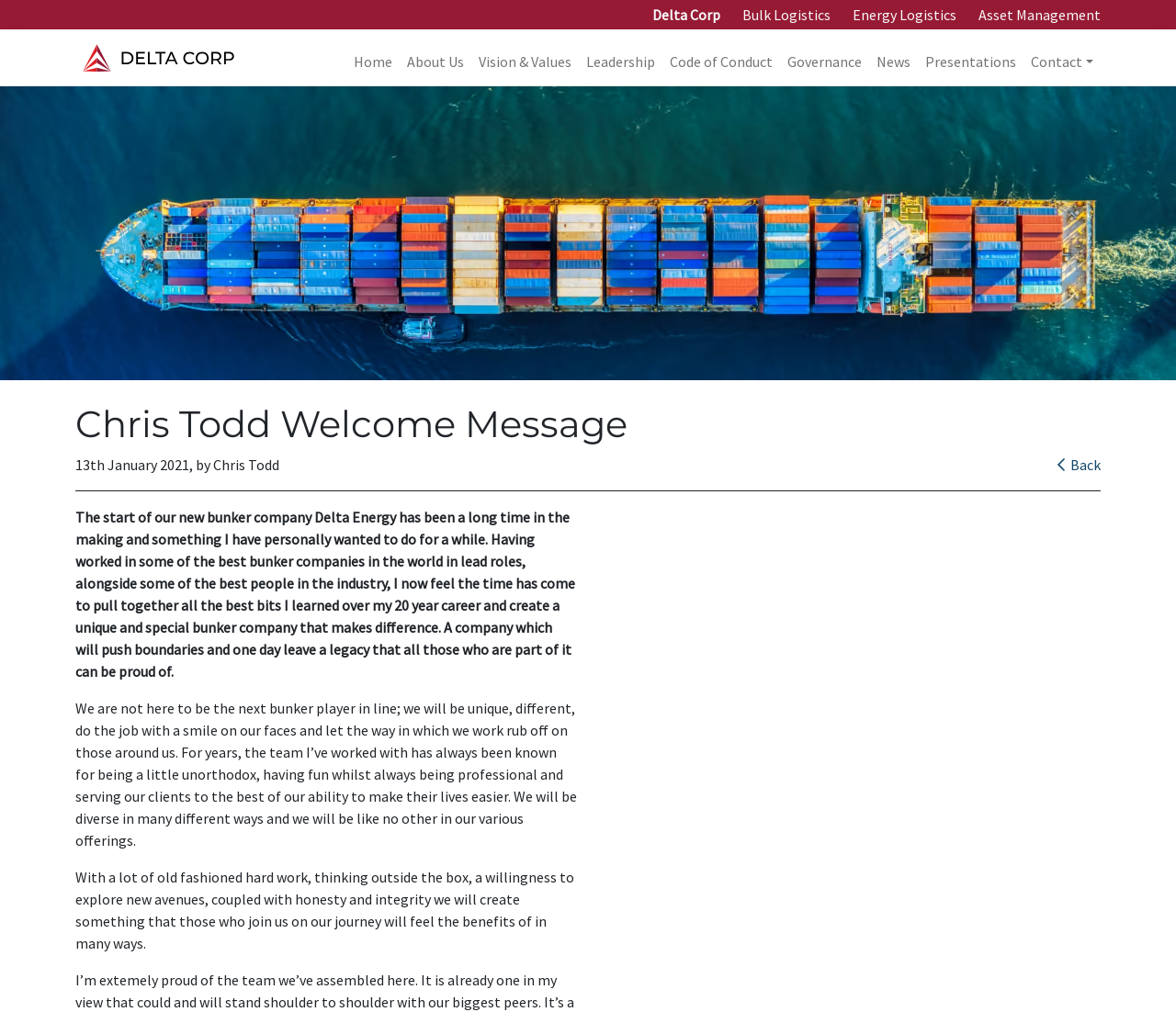Craft a detailed narrative of the webpage's structure and content.

The webpage is about Delta Corp Holdings, a company operating in worldwide shipping, asset management, and energy industry. At the top of the page, there is a horizontal navigation menu with five links: "Delta Corp", "Bulk Logistics", "Energy Logistics", "Asset Management", and another "Delta Corp" link. 

Below the navigation menu, there is a logo image of "Delta Corp" on the left, accompanied by a welcome message from Chris Todd. To the right of the logo, there is a vertical menu with eight links: "Home", "About Us", "Vision & Values", "Leadership", "Code of Conduct", "Governance", "News", and "Presentations". At the bottom of this menu, there is a "Contact" button.

On the main content area, there is a welcome message from Chris Todd, dated 13th January 2021. The message is divided into three paragraphs, describing the start of Delta Energy, a new bunker company, and the company's vision to be unique, diverse, and professional while serving clients.